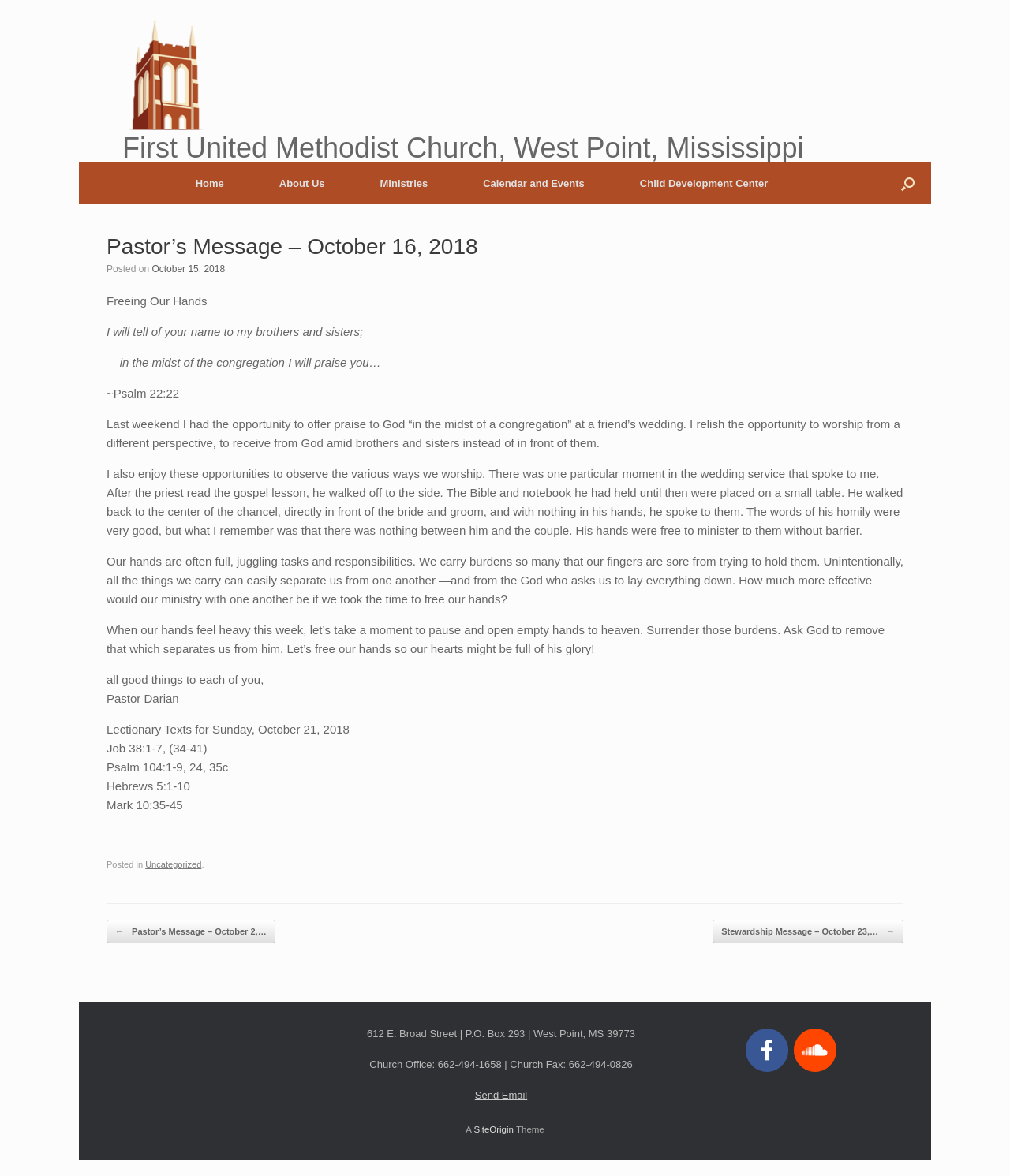Select the bounding box coordinates of the element I need to click to carry out the following instruction: "Open the search".

[0.876, 0.138, 0.922, 0.174]